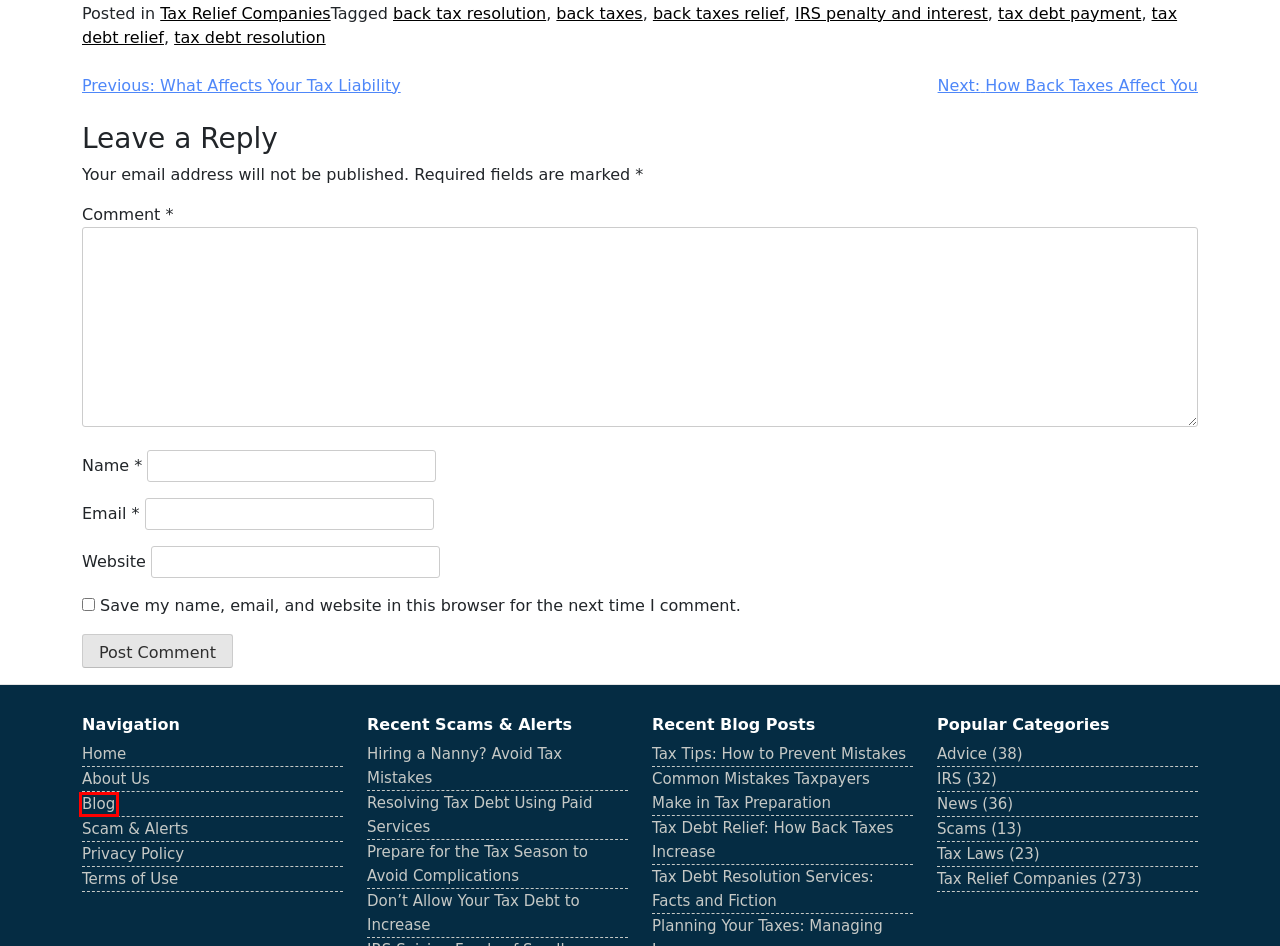You have a screenshot of a webpage with a red rectangle bounding box around an element. Identify the best matching webpage description for the new page that appears after clicking the element in the bounding box. The descriptions are:
A. How Back Taxes Affect You - Consumer Tax Reviews
B. Prepare for the Tax Season to Avoid Complications - Consumer Tax Reviews
C. Blog - Consumer Tax Reviews
D. Common Mistakes Taxpayers Make in Tax Preparation - Consumer Tax Reviews
E. Advice Archives - Consumer Tax Reviews
F. Resolving Tax Debt Using Paid Services - Consumer Tax Reviews
G. IRS Archives - Consumer Tax Reviews
H. Terms of Use - Consumer Tax Reviews

C